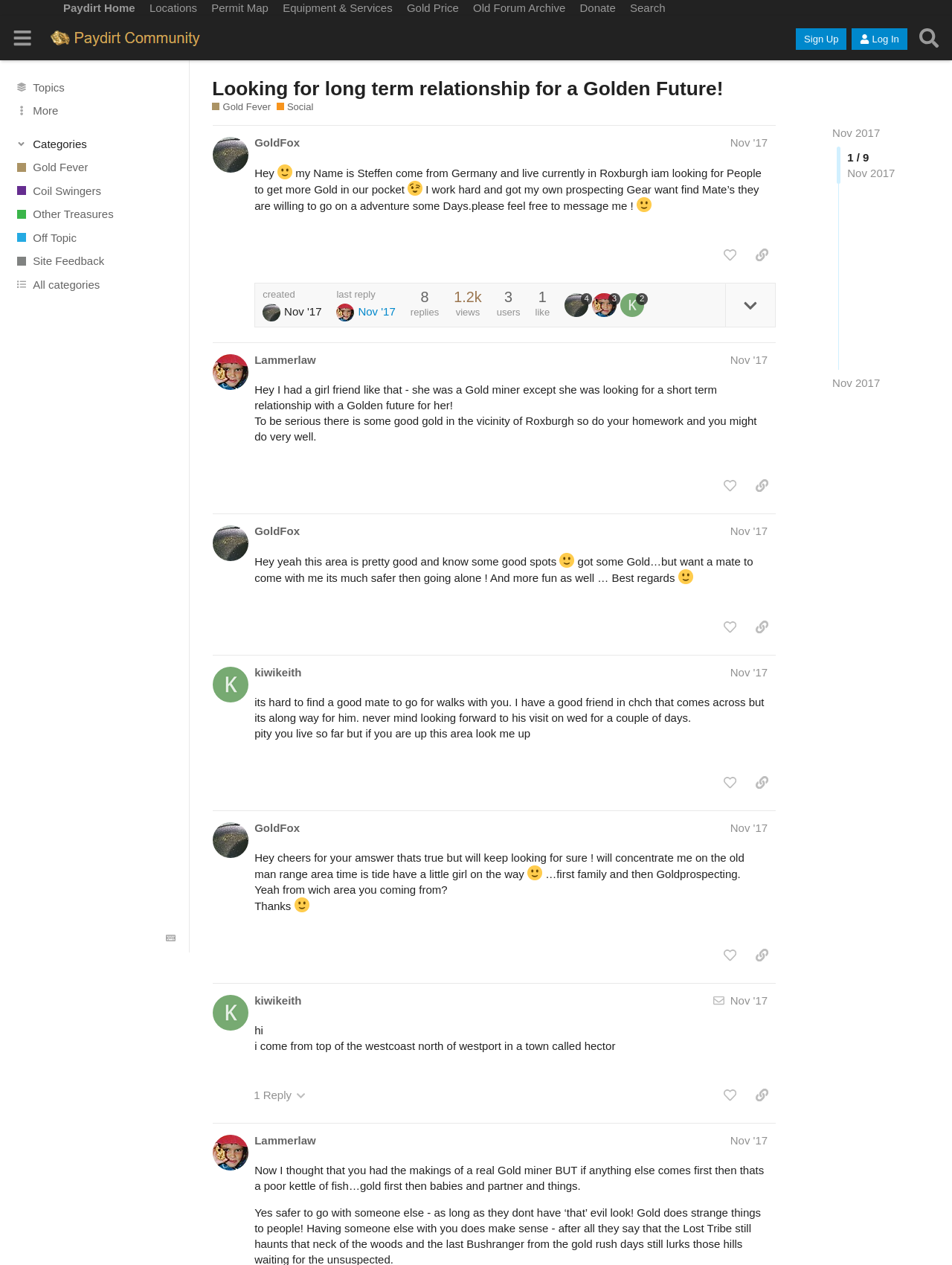Could you highlight the region that needs to be clicked to execute the instruction: "View the 'Gold Fever' category"?

[0.0, 0.123, 0.199, 0.141]